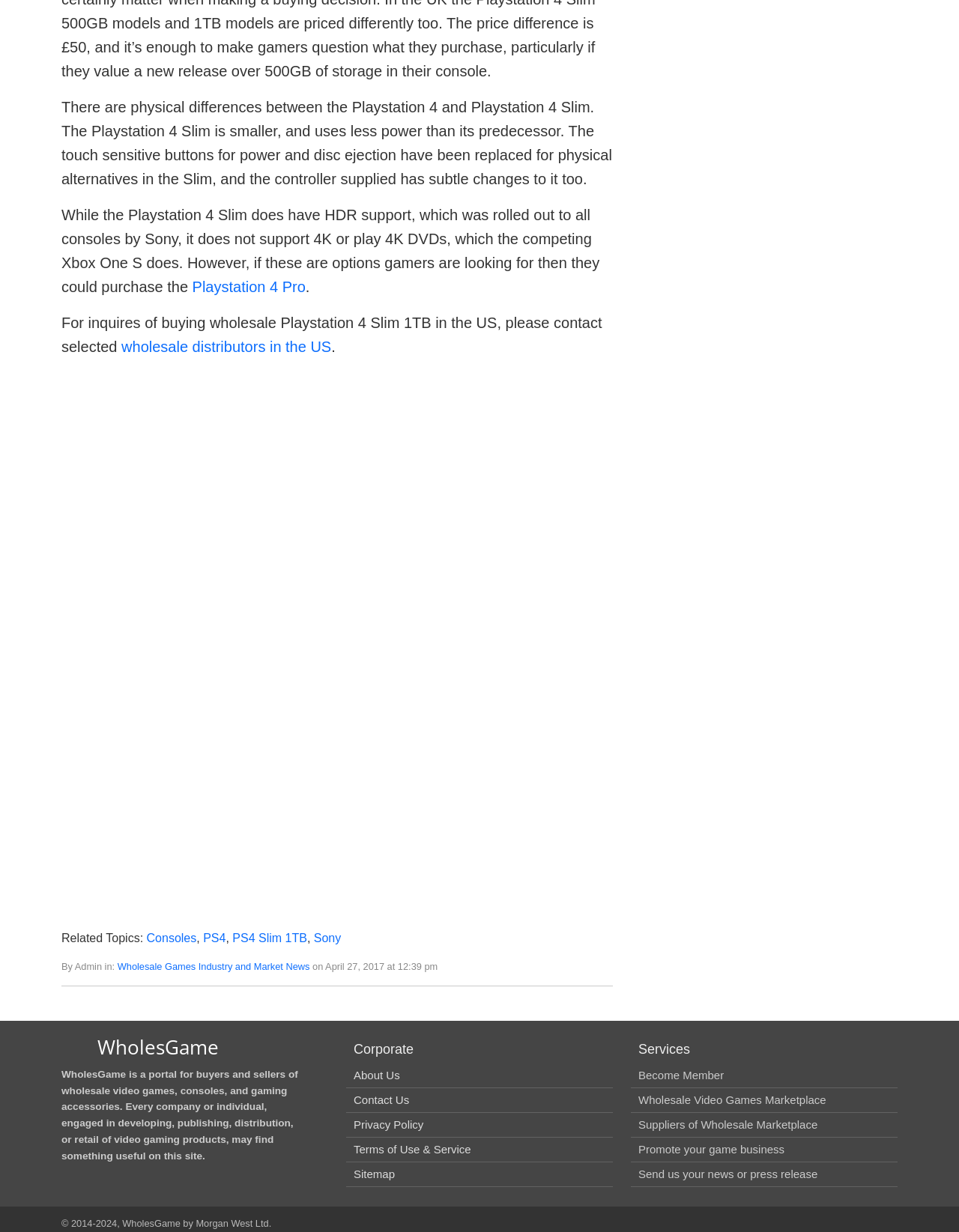Please analyze the image and give a detailed answer to the question:
What is the main difference between Playstation 4 and Playstation 4 Slim?

According to the text, the Playstation 4 Slim is smaller and uses less power than its predecessor, the Playstation 4. This is stated in the first paragraph of the webpage.